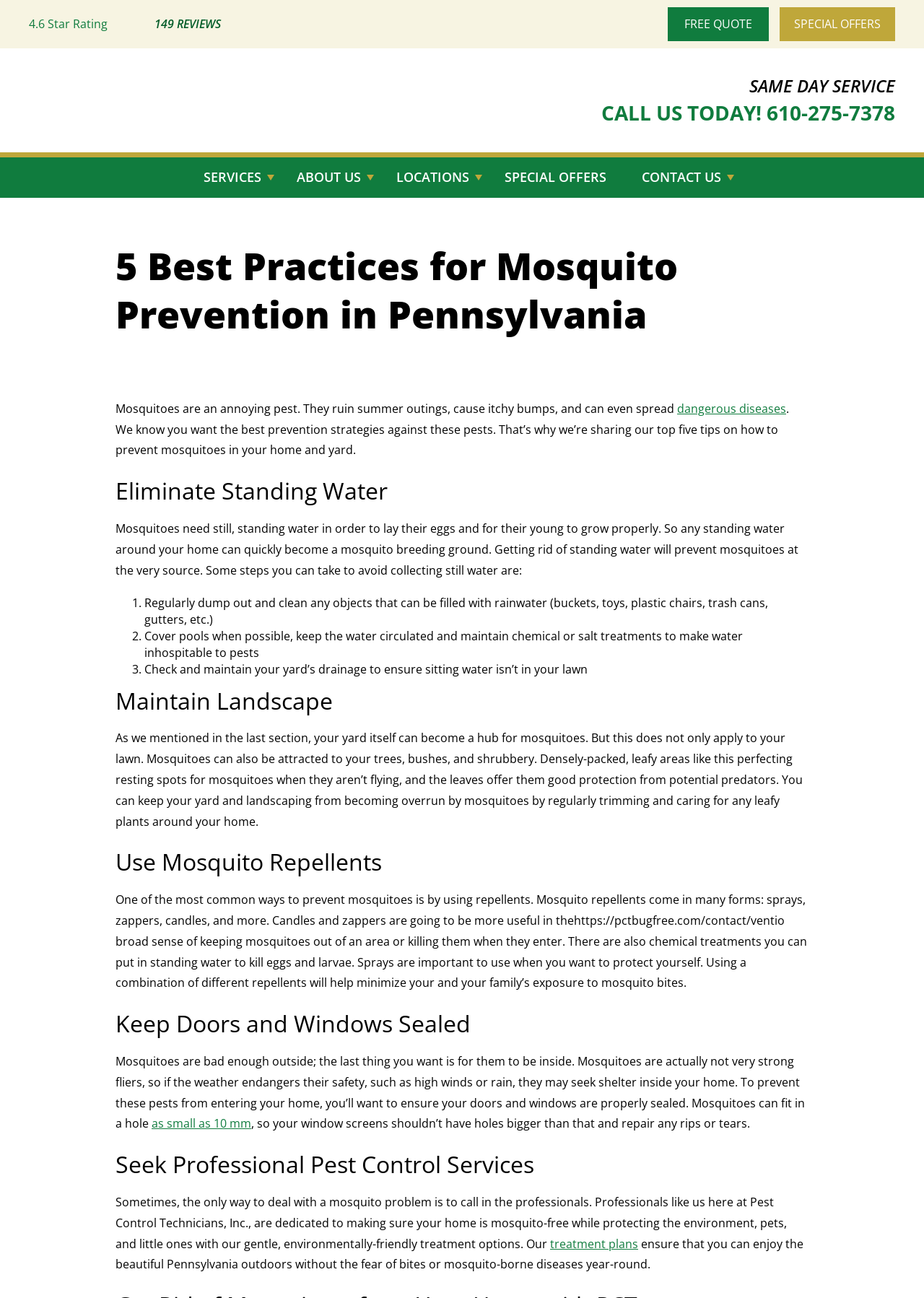Find the bounding box of the element with the following description: "About". The coordinates must be four float numbers between 0 and 1, formatted as [left, top, right, bottom].

None